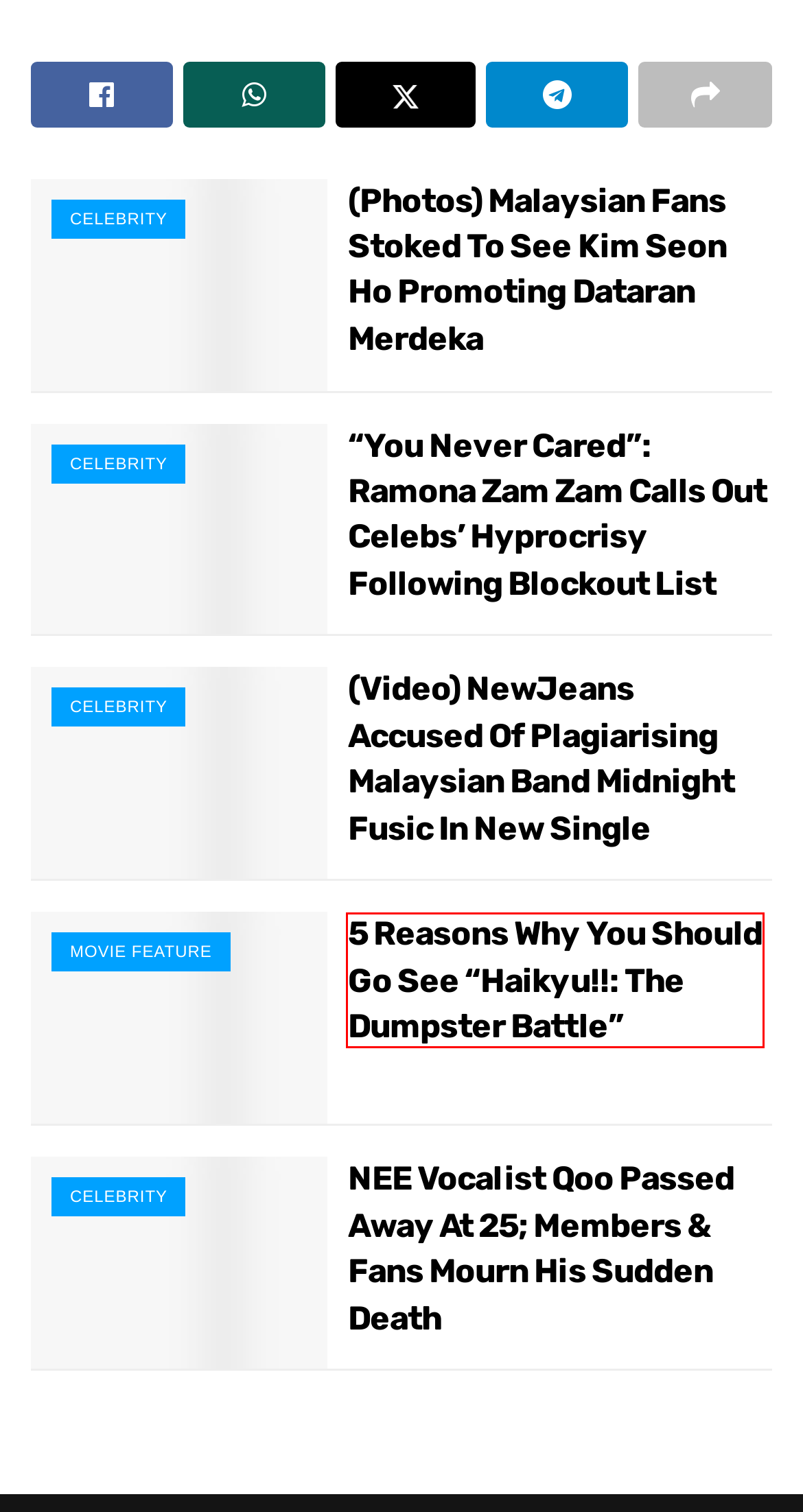You are given a screenshot of a webpage with a red rectangle bounding box. Choose the best webpage description that matches the new webpage after clicking the element in the bounding box. Here are the candidates:
A. NEE Vocalist Qoo Passed Away At 25; Members & Fans Mourn His Sudden Death - Hype MY
B. (Photos) Malaysian Fans Stoked To See Kim Seon Ho Promoting Dataran Merdeka - Hype MY
C. (Video) NewJeans Accused Of Plagiarising Malaysian Band Midnight Fusic In New Single - Hype MY
D. 5 Reasons Why You Should Go See “Haikyu!!: The Dumpster Battle” - Hype MY
E. Movie Feature Archives - Hype MY
F. “You Never Cared”: Ramona Zam Zam Calls Out Celebs’ Hyprocrisy Following Blockout List - Hype MY
G. Gowri, Author at Hype MY
H. Movies Archives - Hype MY

D